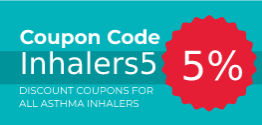Explain in detail what you see in the image.

The image features a vibrant promotional banner highlighting a discount offer for asthma inhalers. The background is a soothing turquoise color, designed to catch the eye. 

Prominently displayed in bold white text is the phrase "Coupon Code," followed by the code "Inhalers5," which is set within a red starburst shape, emphasizing a 5% discount available on all asthma inhalers. Below the code, a succinct message reads, "DISCOUNT COUPONS FOR ALL ASTHMA INHALERS," clearly informing customers about the savings opportunity. This image serves as an effective marketing tool aimed at making asthma medications more accessible to individuals in need.